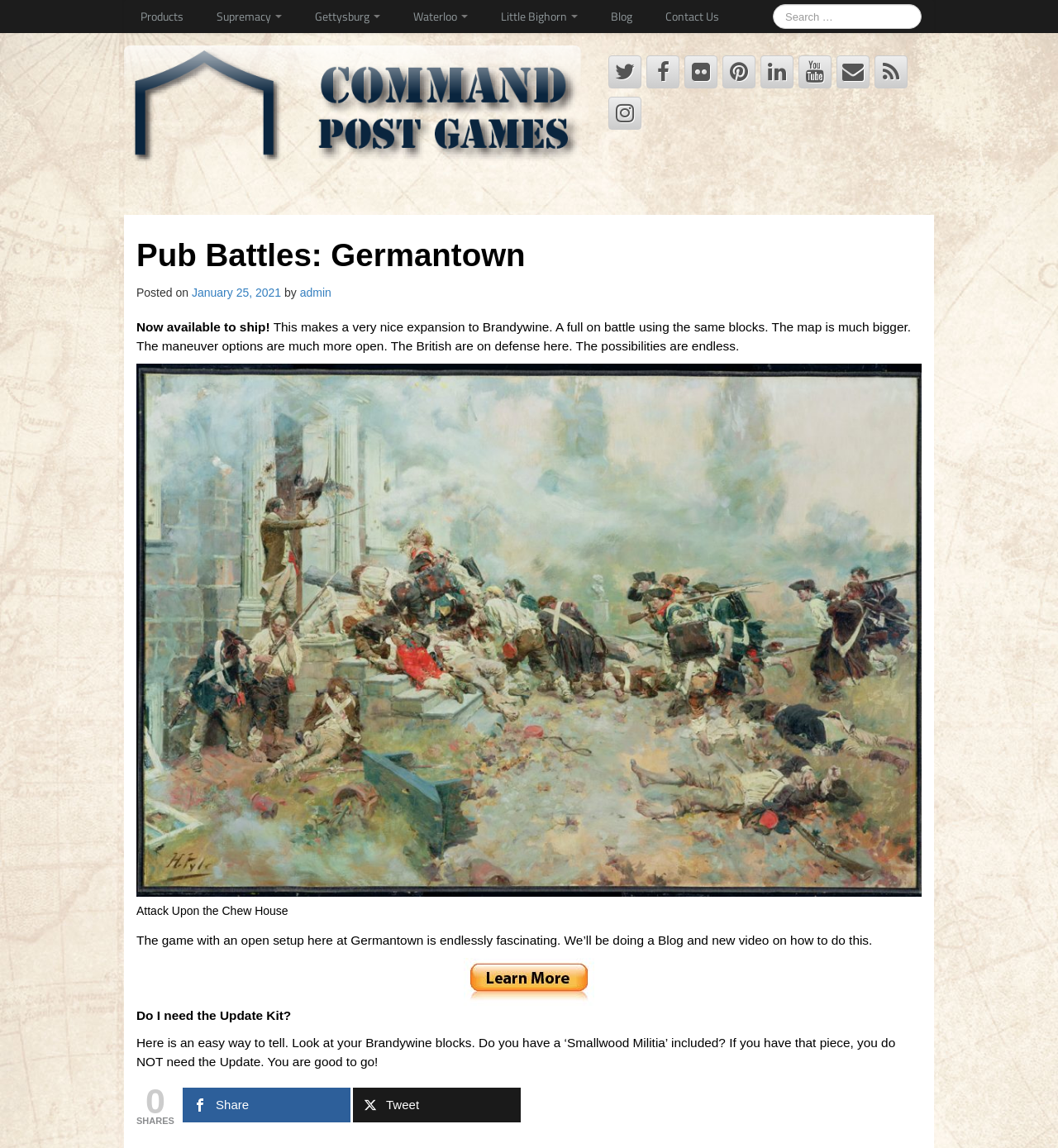Provide the bounding box coordinates for the specified HTML element described in this description: "Blog". The coordinates should be four float numbers ranging from 0 to 1, in the format [left, top, right, bottom].

[0.562, 0.0, 0.613, 0.029]